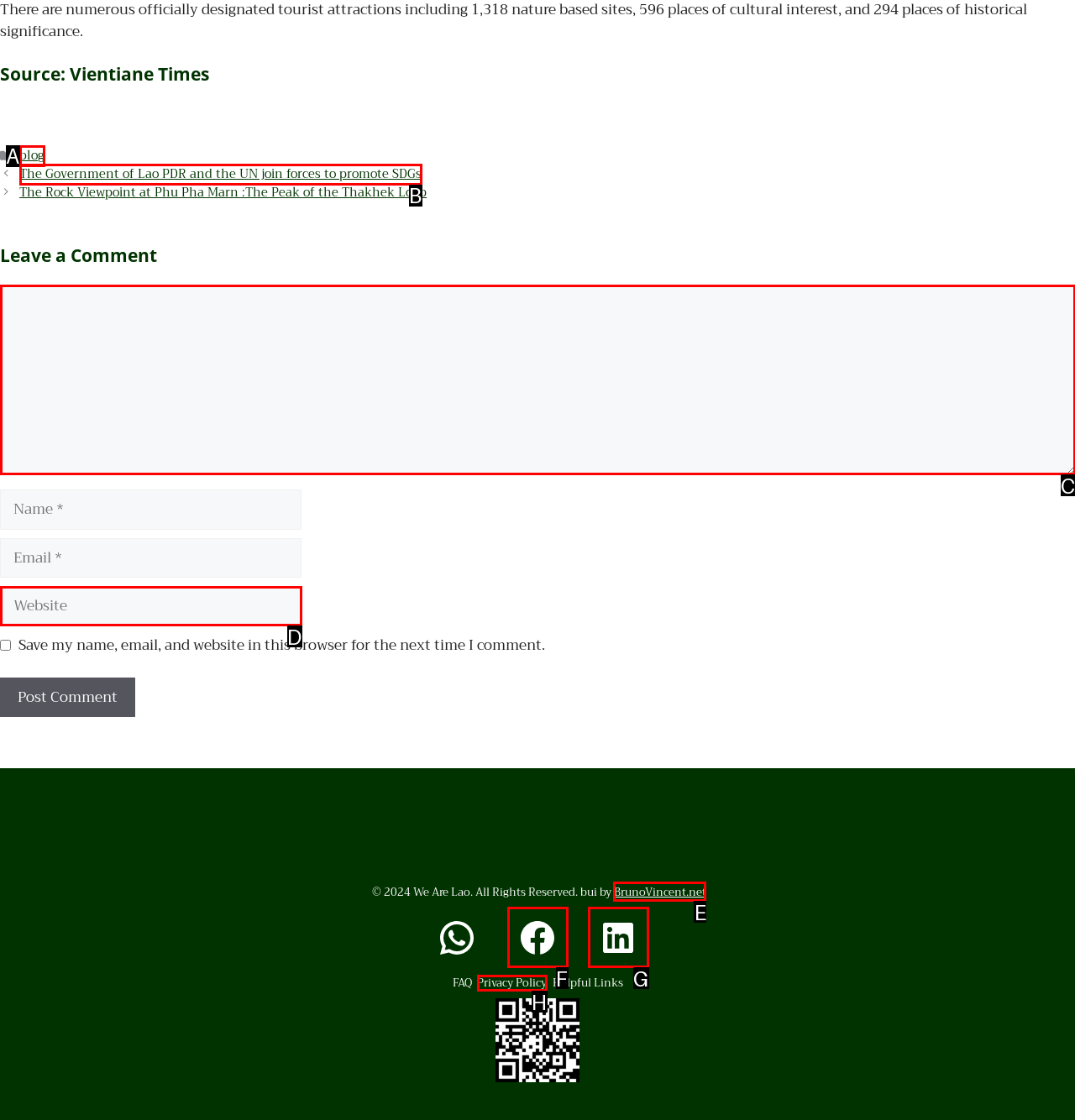Determine the option that aligns with this description: Privacy Policy
Reply with the option's letter directly.

H